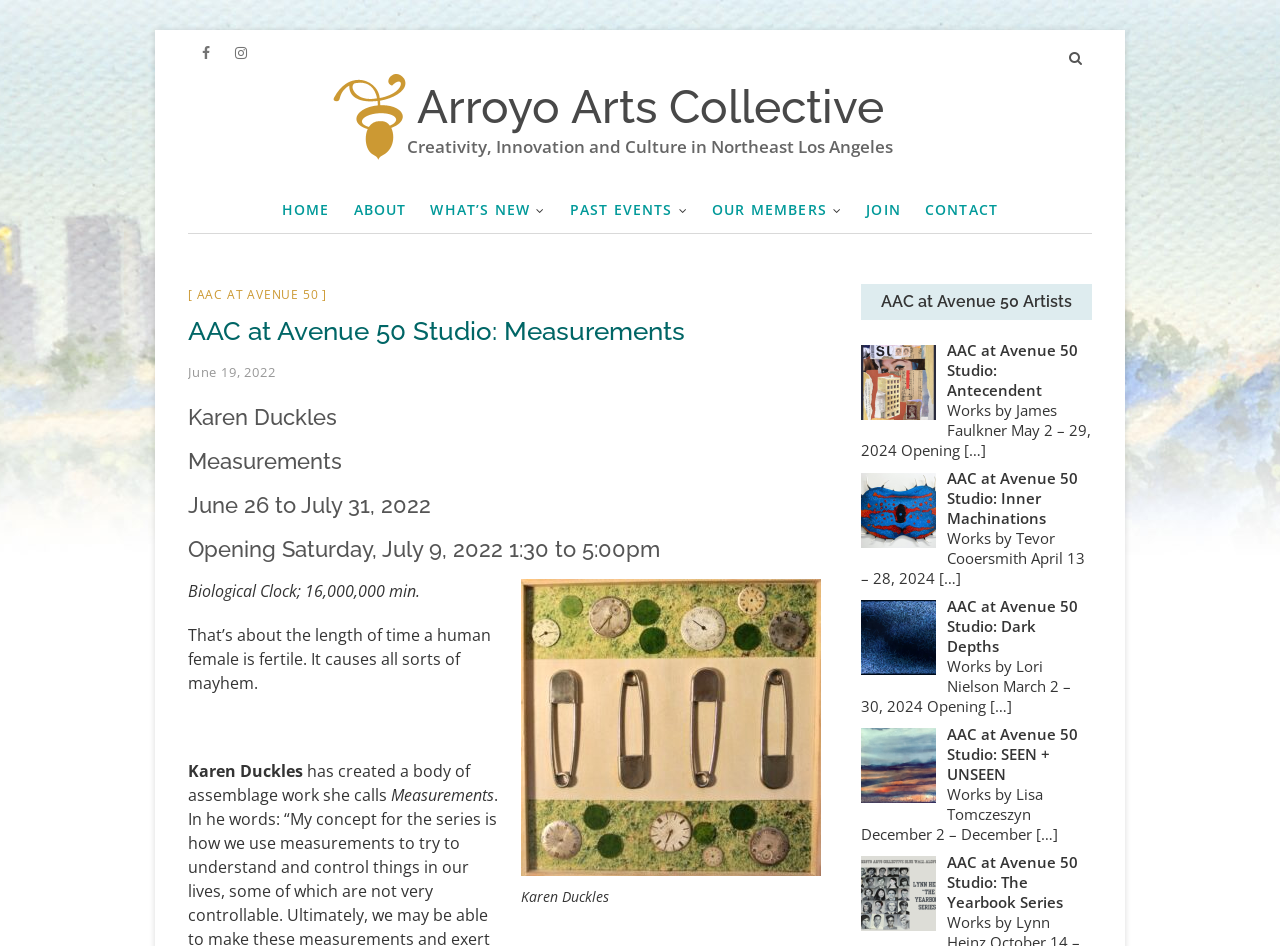Please identify the bounding box coordinates of the element's region that I should click in order to complete the following instruction: "Explore the works by James Faulkner". The bounding box coordinates consist of four float numbers between 0 and 1, i.e., [left, top, right, bottom].

[0.672, 0.423, 0.852, 0.487]